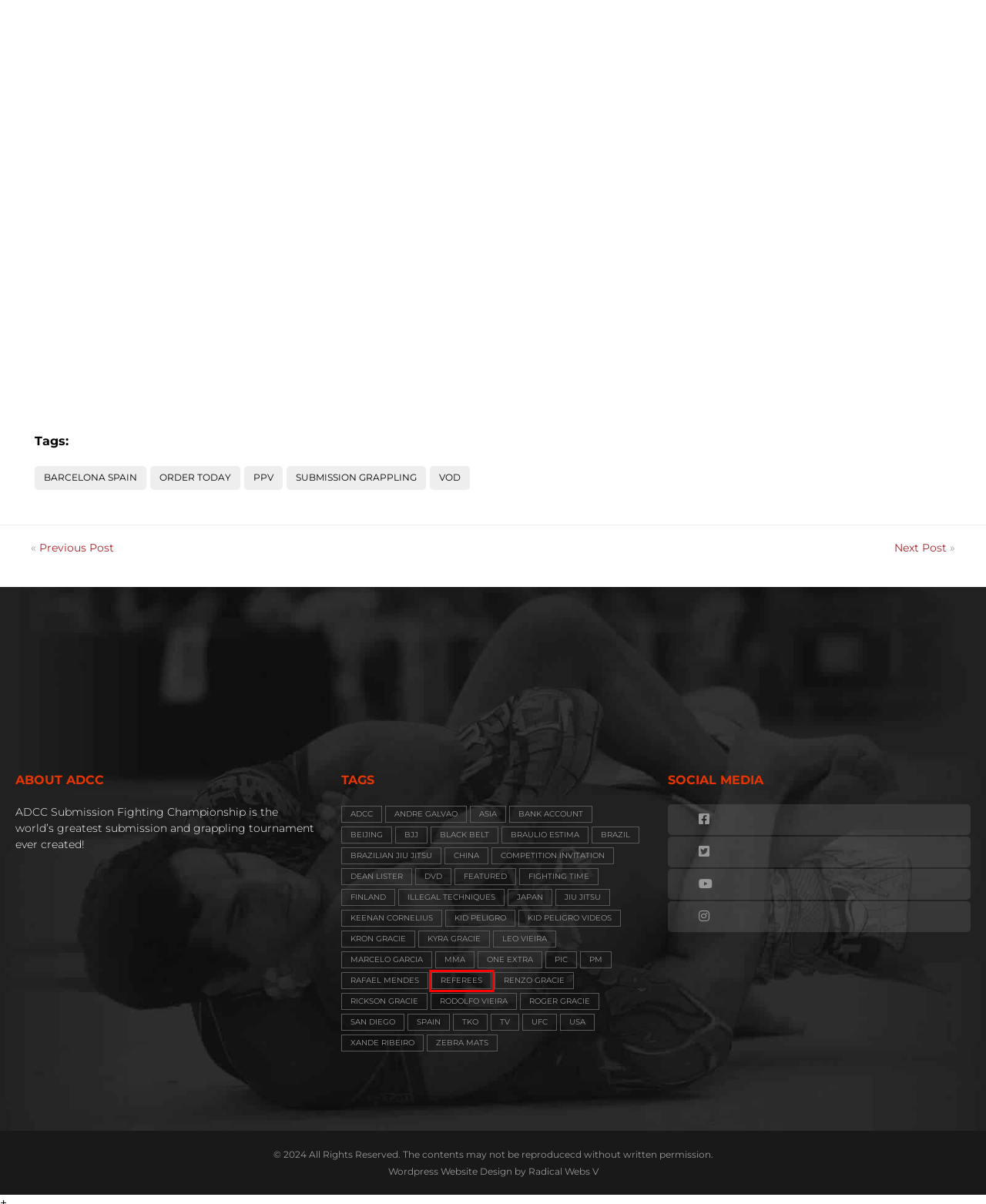You are presented with a screenshot of a webpage containing a red bounding box around a particular UI element. Select the best webpage description that matches the new webpage after clicking the element within the bounding box. Here are the candidates:
A. Rafael Mendes Archives • ADCC NEWS
B. Rodolfo Vieira Archives • ADCC NEWS
C. Barcelona Spain Archives • ADCC NEWS
D. REFEREES Archives • ADCC NEWS
E. Submission Grappling Archives • ADCC NEWS
F. ADCC 2009 Superfight Fighter Announced • ADCC NEWS
G. Renzo Gracie Archives • ADCC NEWS
H. UFC Archives • ADCC NEWS

D